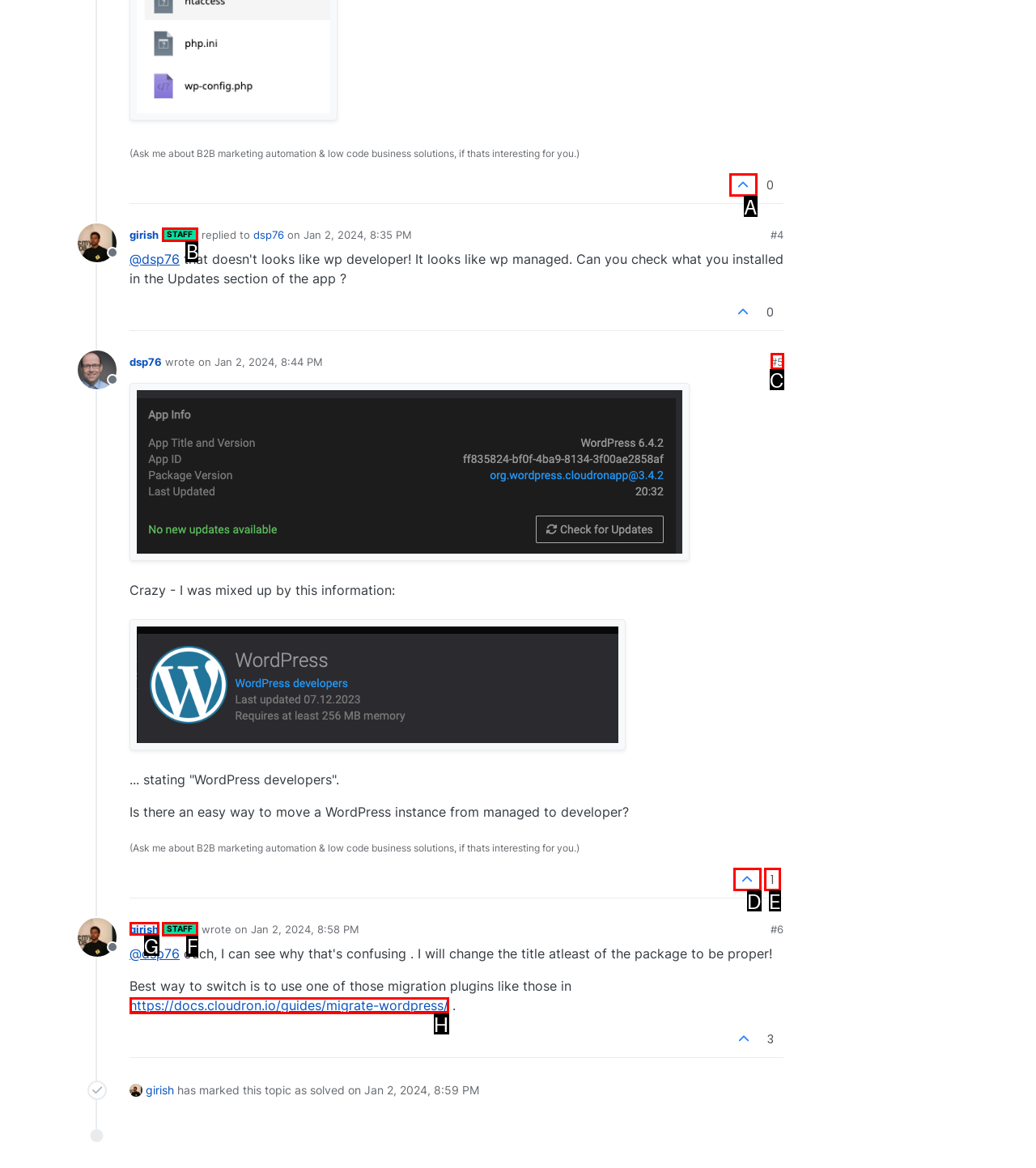From the available options, which lettered element should I click to complete this task: Visit the link?

H